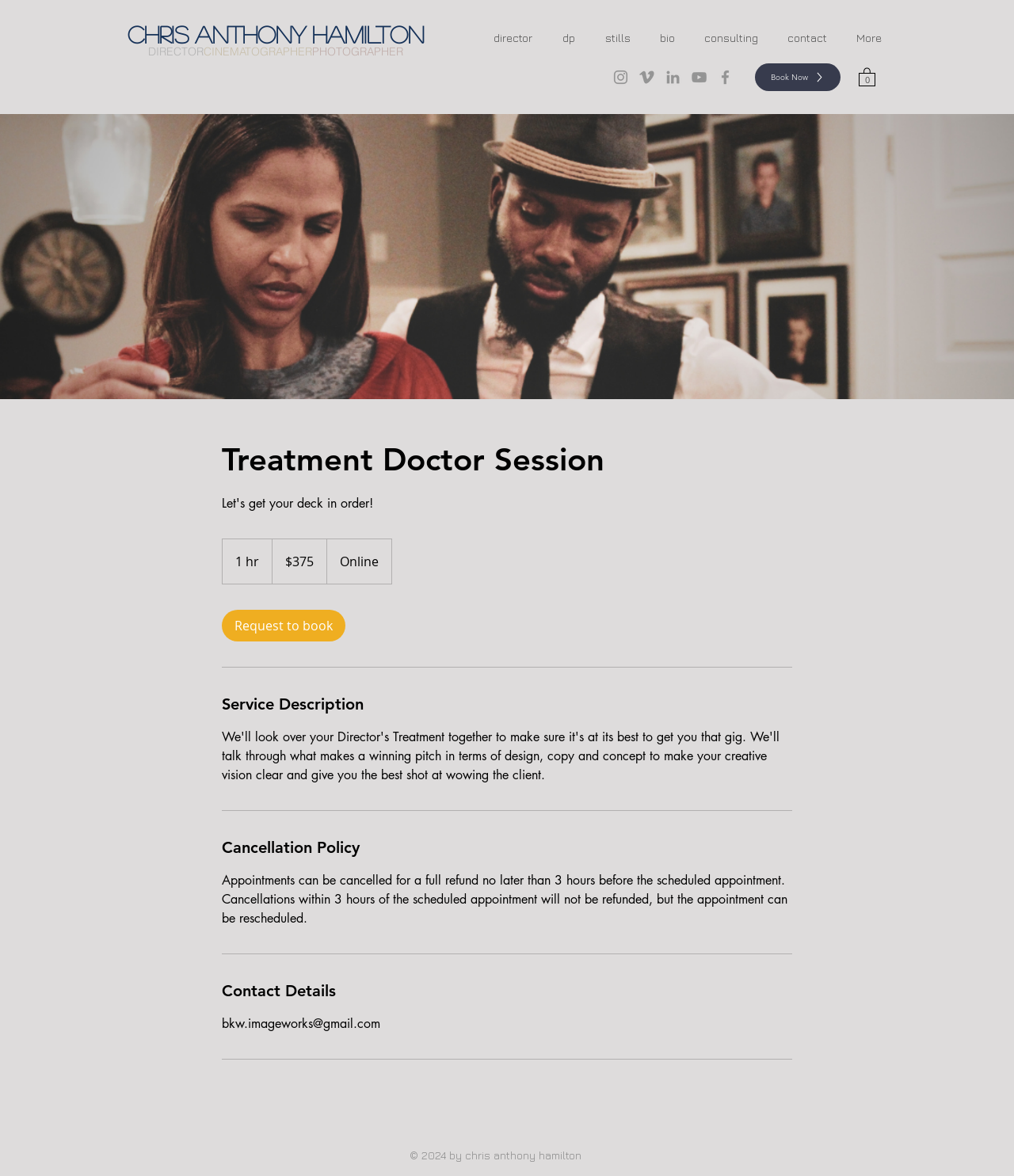Find the bounding box coordinates for the HTML element described in this sentence: "aria-label="YouTube"". Provide the coordinates as four float numbers between 0 and 1, in the format [left, top, right, bottom].

[0.68, 0.058, 0.698, 0.073]